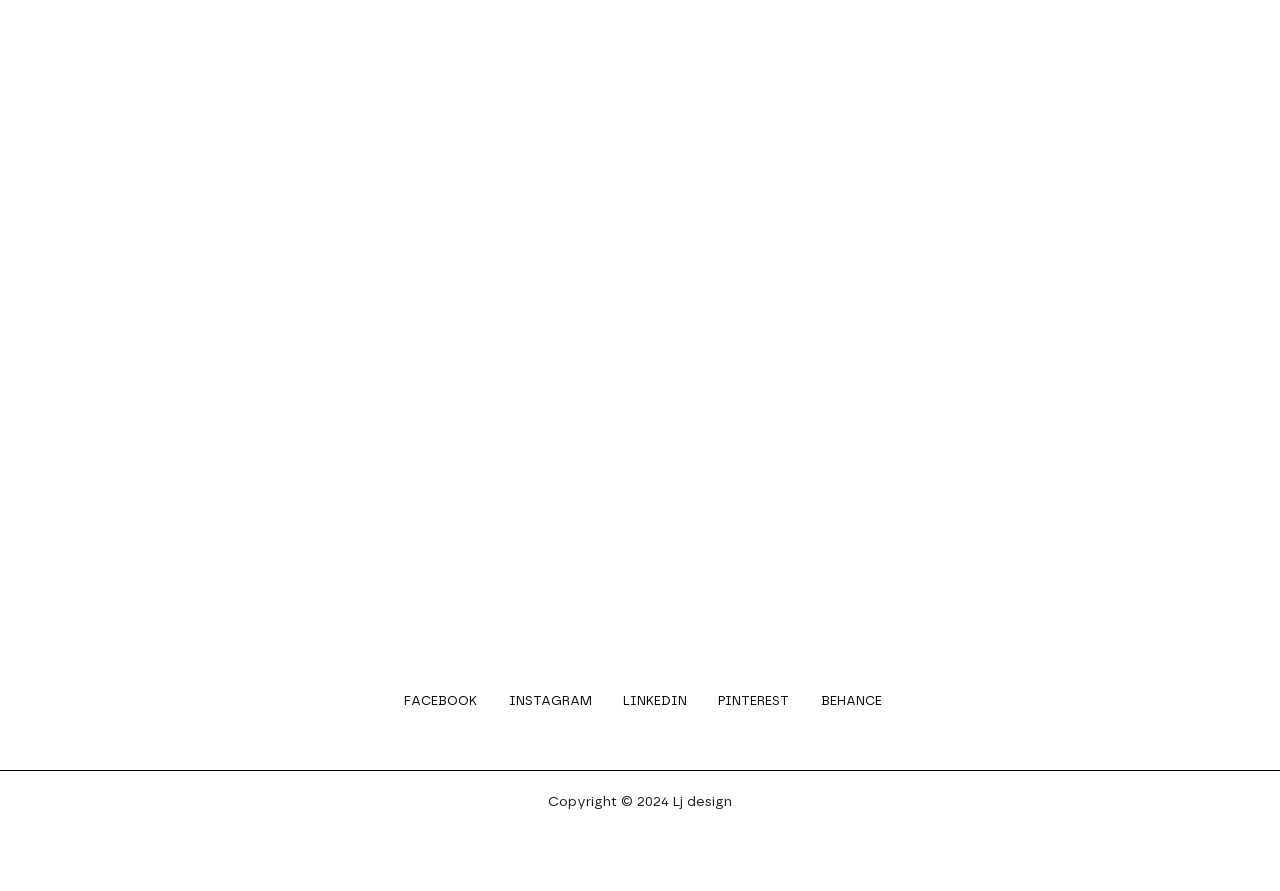What is the copyright year?
Give a detailed and exhaustive answer to the question.

I found the copyright information at the bottom of the webpage, which states 'Copyright © 2024 Lj design', indicating that the copyright year is 2024.